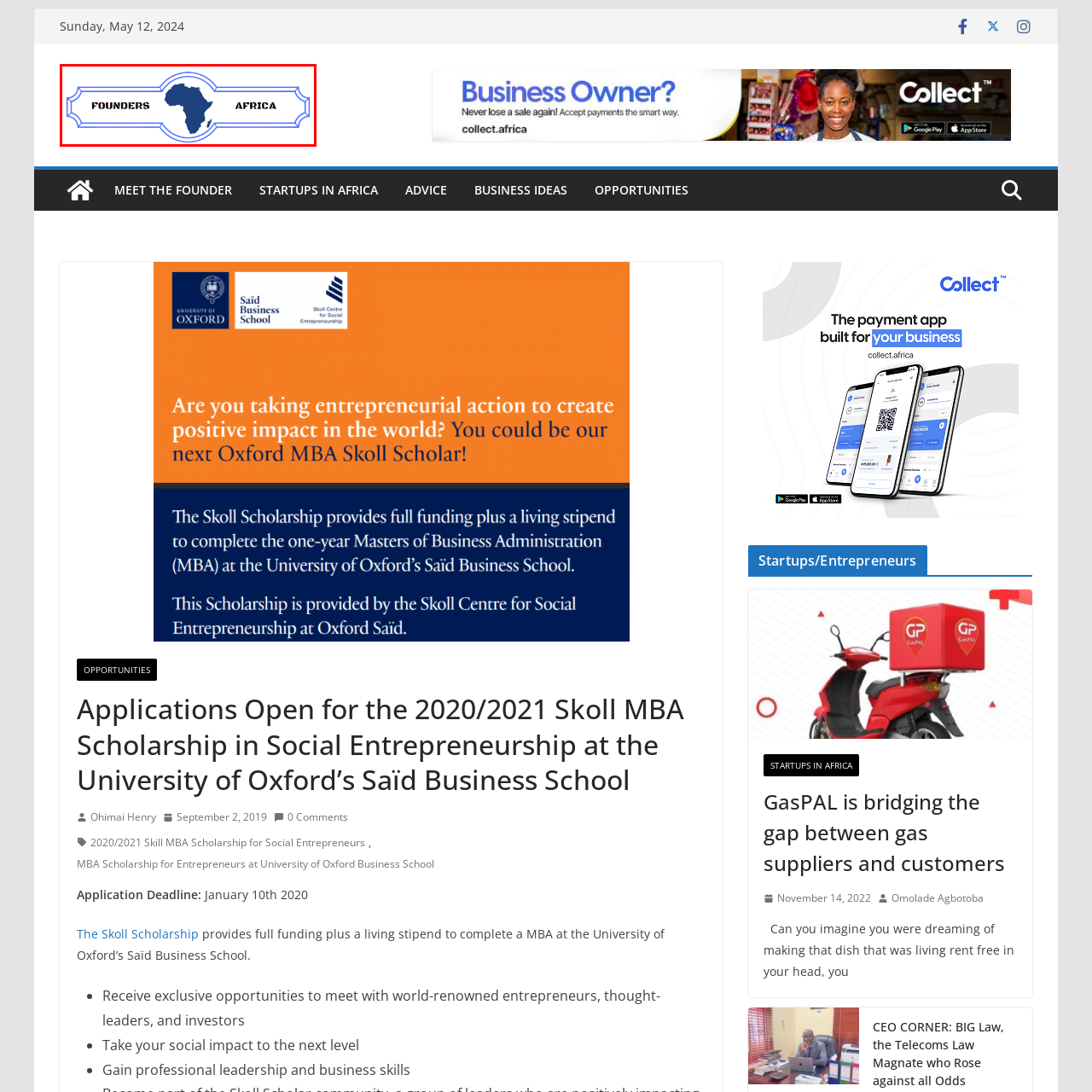Offer a comprehensive narrative for the image inside the red bounding box.

The image features a logo for "Founders Africa." It is designed within a rectangular border that is predominantly blue, with the silhouette of Africa depicted in a darker shade. The words "FOUNDERS" and "AFRICA" are prominently displayed in bold, uppercase letters. The design emphasizes a connection to entrepreneurship and innovation within the African continent, making it visually engaging and representative of its mission to support and highlight the endeavors of African entrepreneurs. This logo appears to play a key role in a broader initiative aimed at fostering entrepreneurship and social impact in Africa.